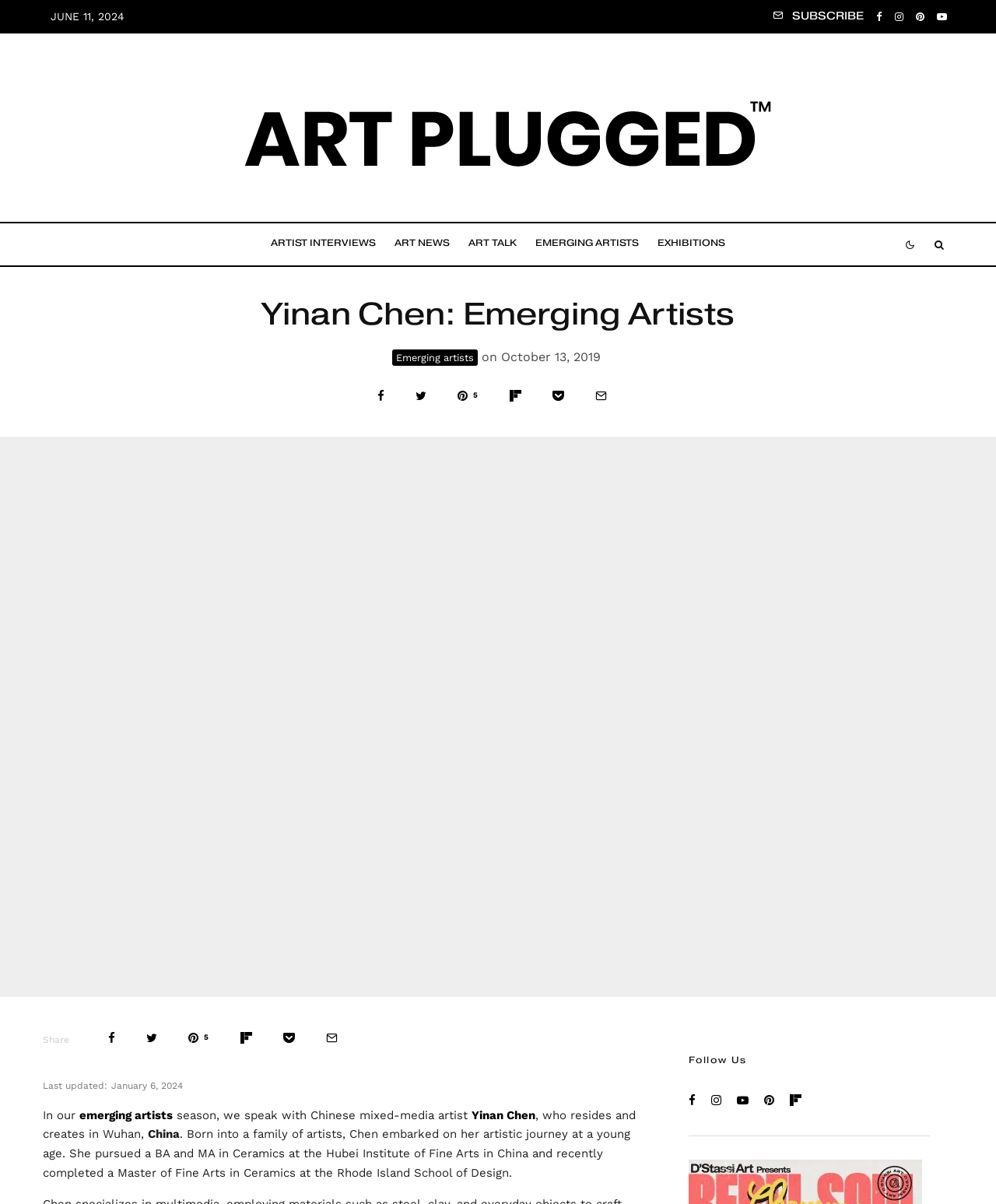Analyze the image and provide a detailed answer to the question: What is the location of the artist's residence and creation?

I found the location of the artist's residence and creation by looking at the static text elements with the contents 'Wuhan' and 'China' which are located at the coordinates [0.148, 0.936, 0.18, 0.948] and [0.043, 0.92, 0.638, 0.948] respectively. These elements are part of the text that describes the artist, indicating that Wuhan, China is the location of the artist's residence and creation.